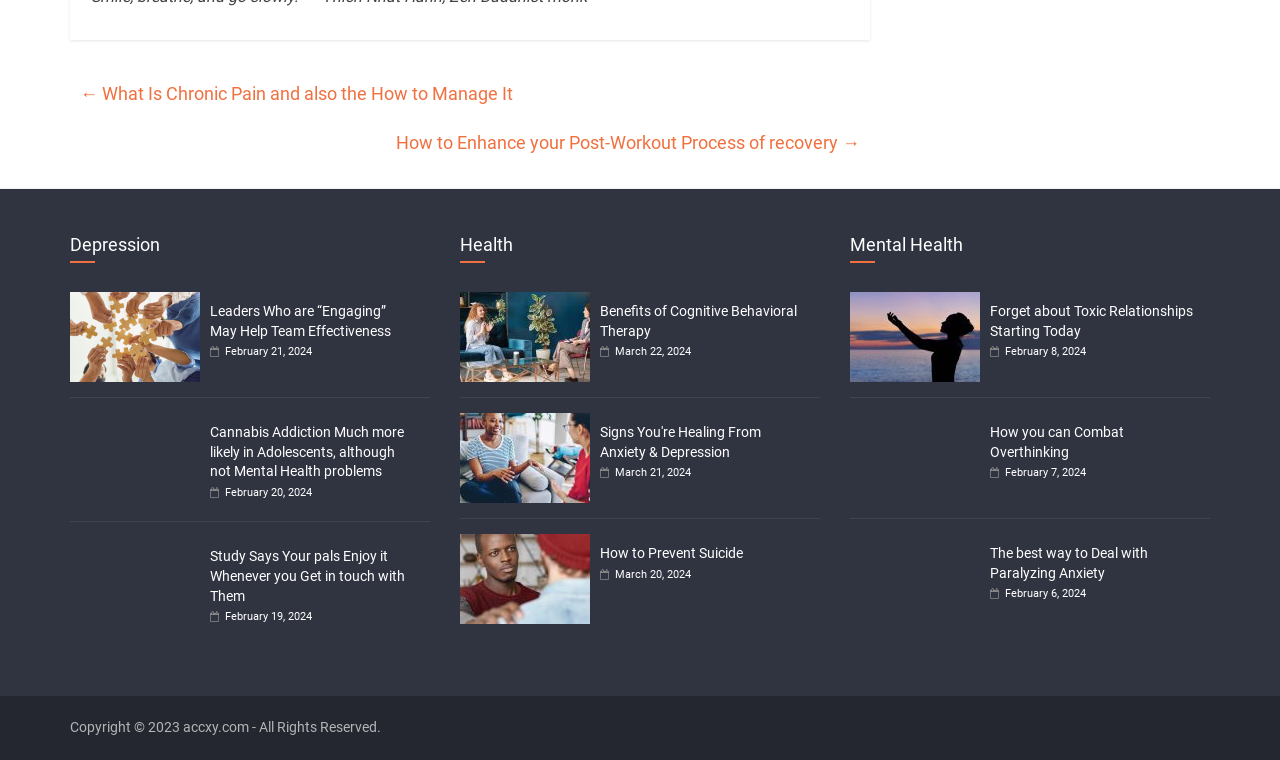Give a short answer using one word or phrase for the question:
What is the main topic of the webpage?

Health and Mental Health